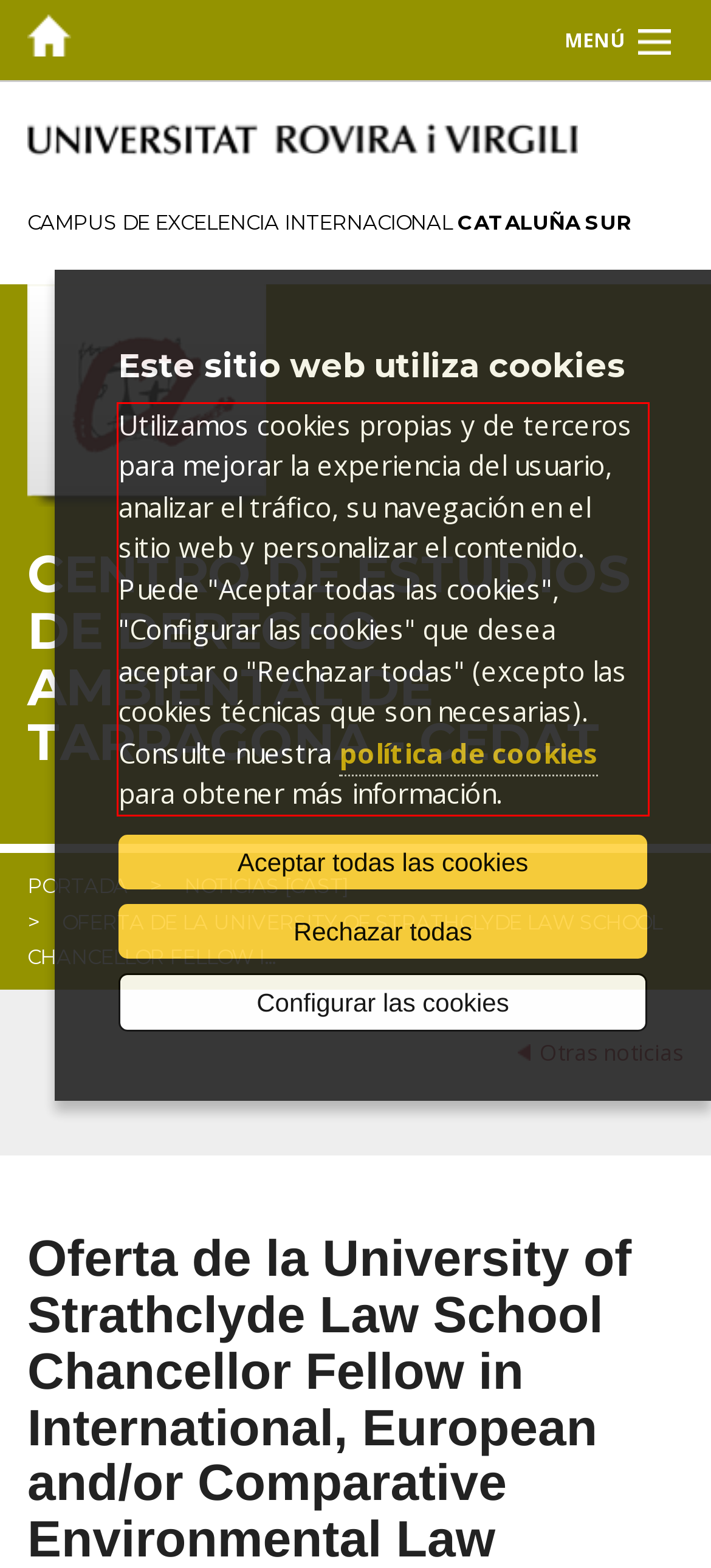Please identify and extract the text content from the UI element encased in a red bounding box on the provided webpage screenshot.

Utilizamos cookies propias y de terceros para mejorar la experiencia del usuario, analizar el tráfico, su navegación en el sitio web y personalizar el contenido. Puede "Aceptar todas las cookies", "Configurar las cookies" que desea aceptar o "Rechazar todas" (excepto las cookies técnicas que son necesarias). Consulte nuestra política de cookies para obtener más información.